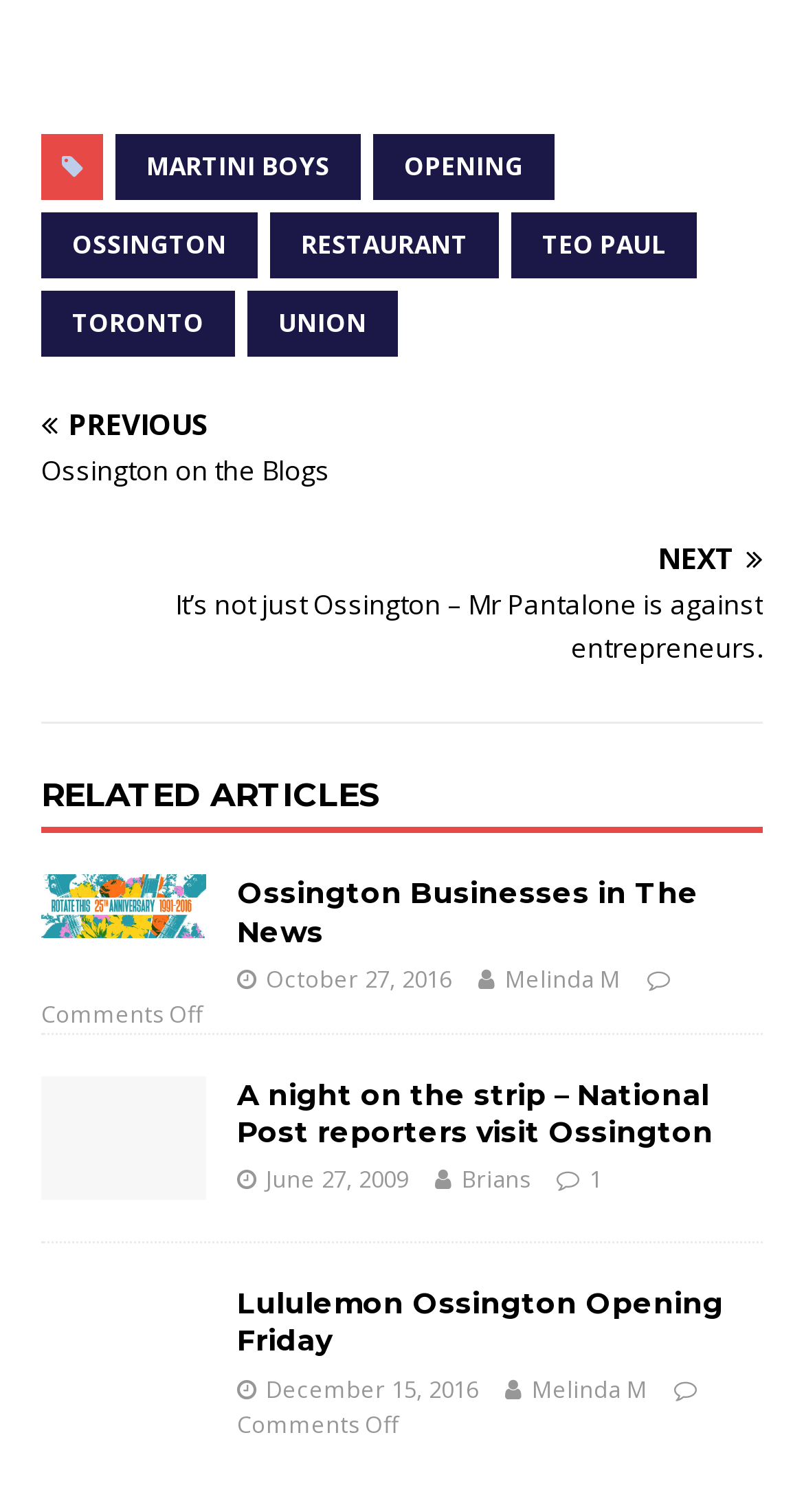Please identify the bounding box coordinates of the element I should click to complete this instruction: 'read publications'. The coordinates should be given as four float numbers between 0 and 1, like this: [left, top, right, bottom].

None